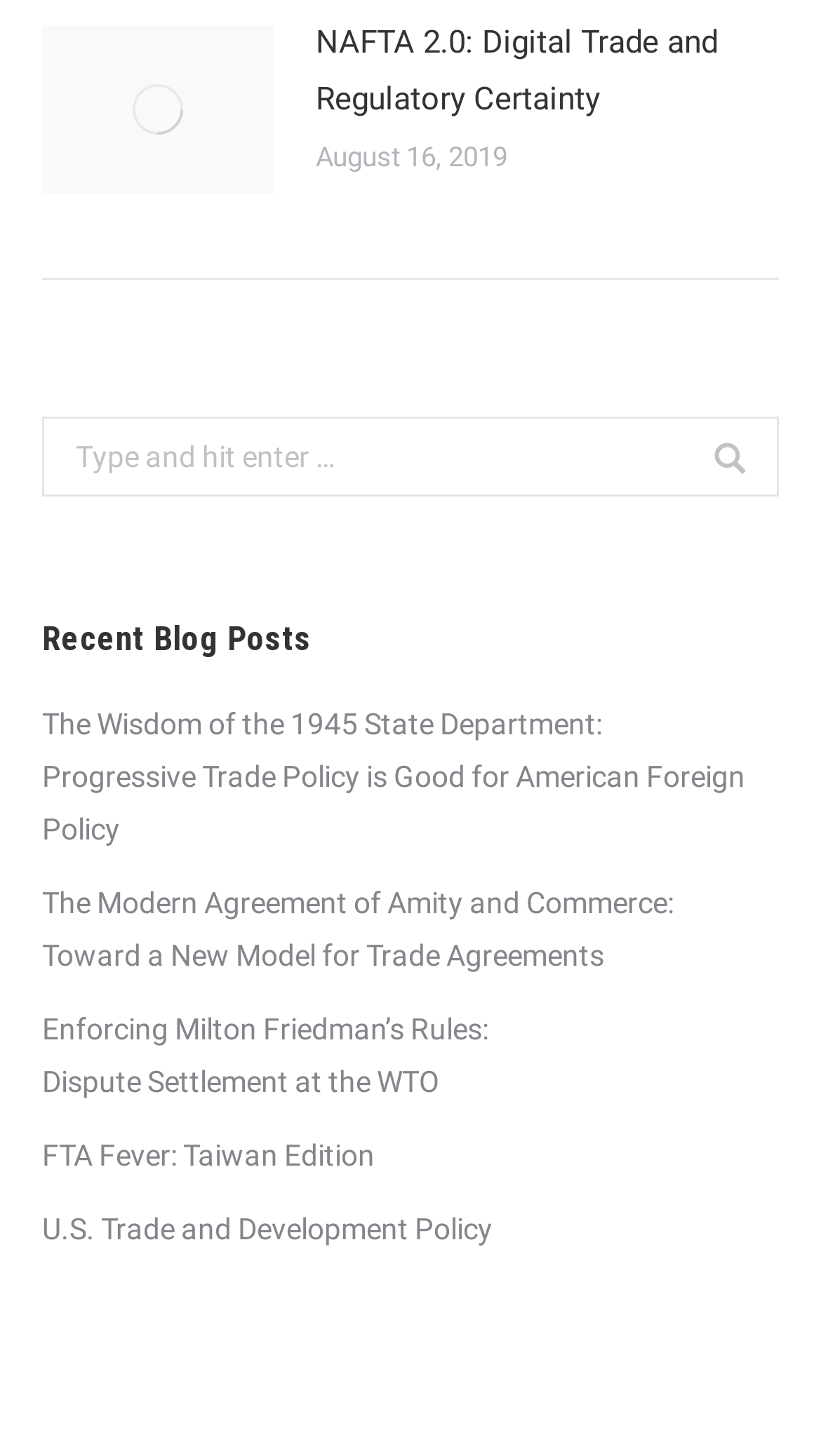Look at the image and answer the question in detail:
How many recent blog posts are listed?

The section with the heading 'Recent Blog Posts' contains six links to different blog posts, which are listed below the heading.